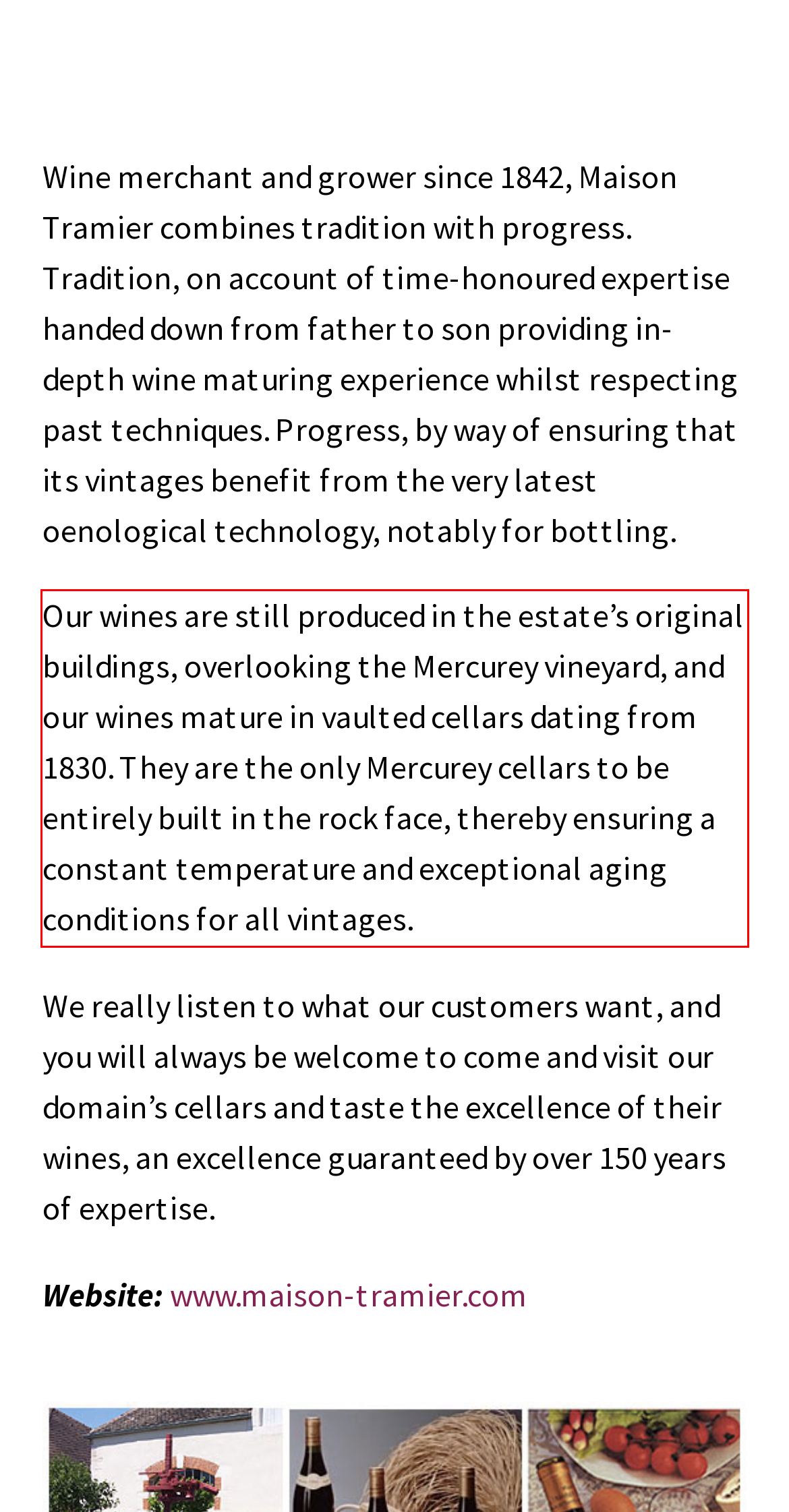Given a screenshot of a webpage containing a red rectangle bounding box, extract and provide the text content found within the red bounding box.

Our wines are still produced in the estate’s original buildings, overlooking the Mercurey vineyard, and our wines mature in vaulted cellars dating from 1830. They are the only Mercurey cellars to be entirely built in the rock face, thereby ensuring a constant temperature and exceptional aging conditions for all vintages.